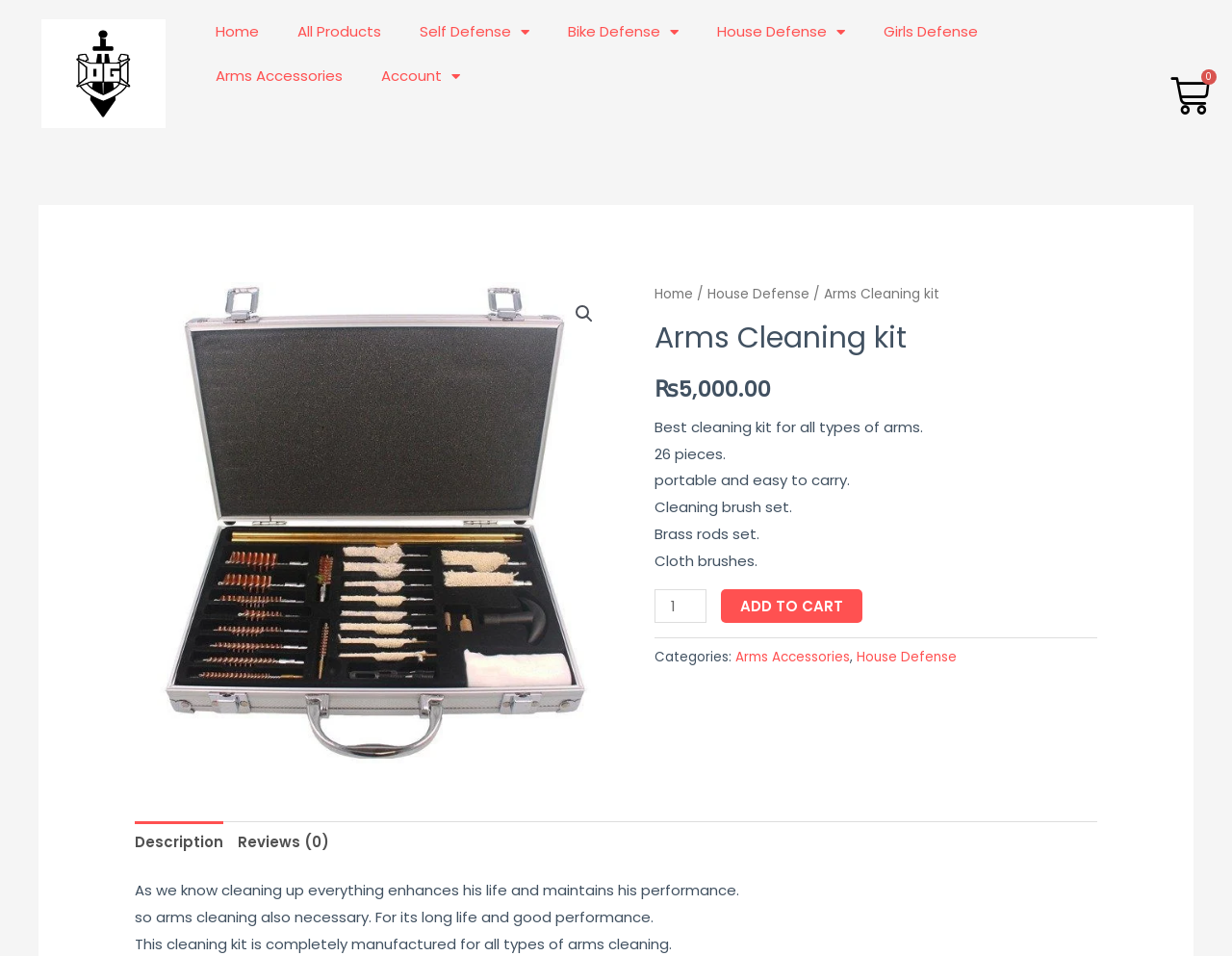Describe the entire webpage, focusing on both content and design.

The webpage is about an arms cleaning kit product, specifically the "Arms Cleaning kit - Defensive Gadgets". At the top left, there is a logo image with the text "DEFENSIVE GADGETS". Below the logo, there is a navigation menu with links to "Home", "All Products", "Self Defense", "Bike Defense", "House Defense", "Girls Defense", and "Arms Accessories". 

To the right of the navigation menu, there is a search icon and an account link with a dropdown menu. Below the navigation menu, there is a breadcrumb navigation showing the current page's location, which is "Home > House Defense > Arms Cleaning kit".

The main content of the page is about the product, with a heading "Arms Cleaning kit" and a price of "₨ 5,000.00" displayed prominently. Below the price, there are several paragraphs of text describing the product, including its features, such as being portable and easy to carry, and its contents, including a cleaning brush set, brass rods set, and cloth brushes.

To the right of the product description, there is a section to select the product quantity, with a spin button and an "ADD TO CART" button. Below this section, there are links to the product categories, "Arms Accessories" and "House Defense".

At the bottom of the page, there is a tab list with two tabs, "Description" and "Reviews (0)". The "Description" tab is currently selected, and it displays a detailed description of the product, including its importance and features.